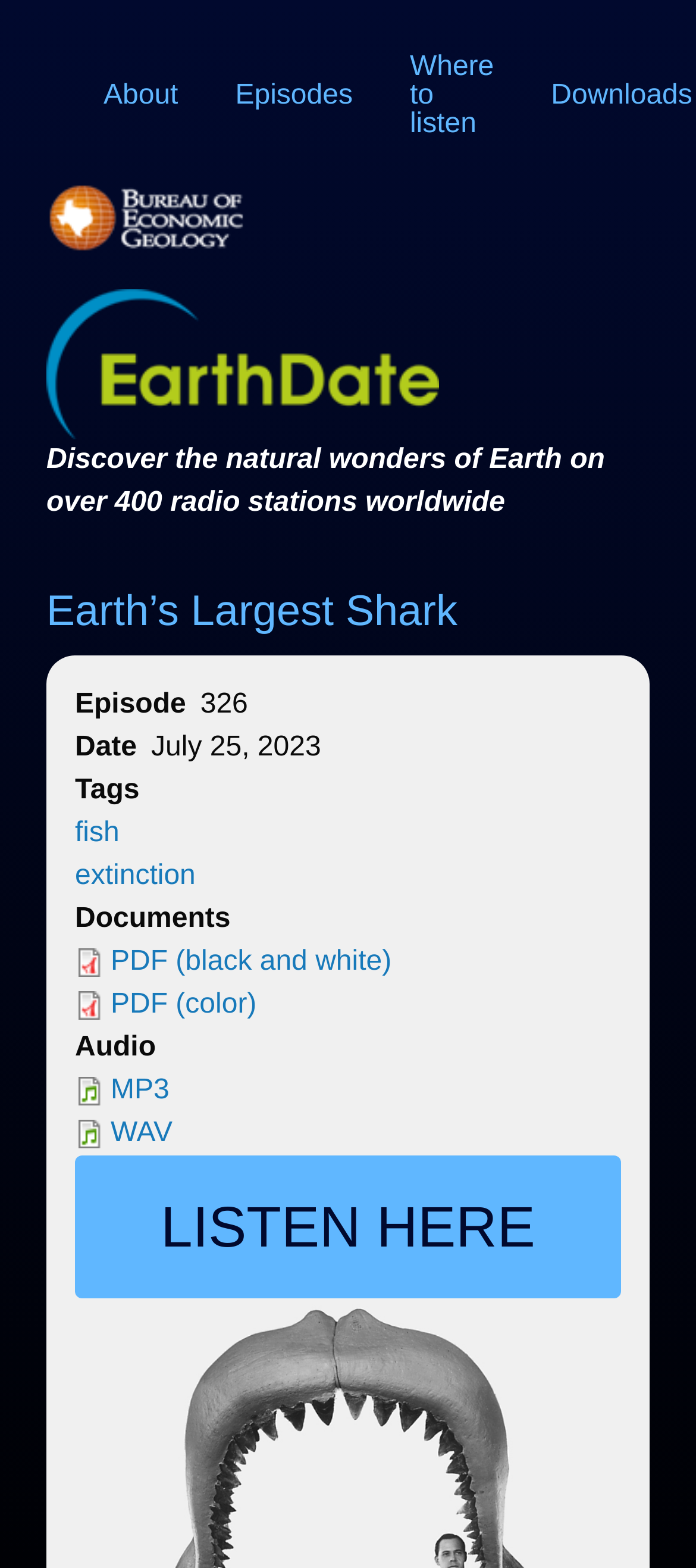What is the tag related to extinction on this webpage?
Based on the screenshot, answer the question with a single word or phrase.

extinction